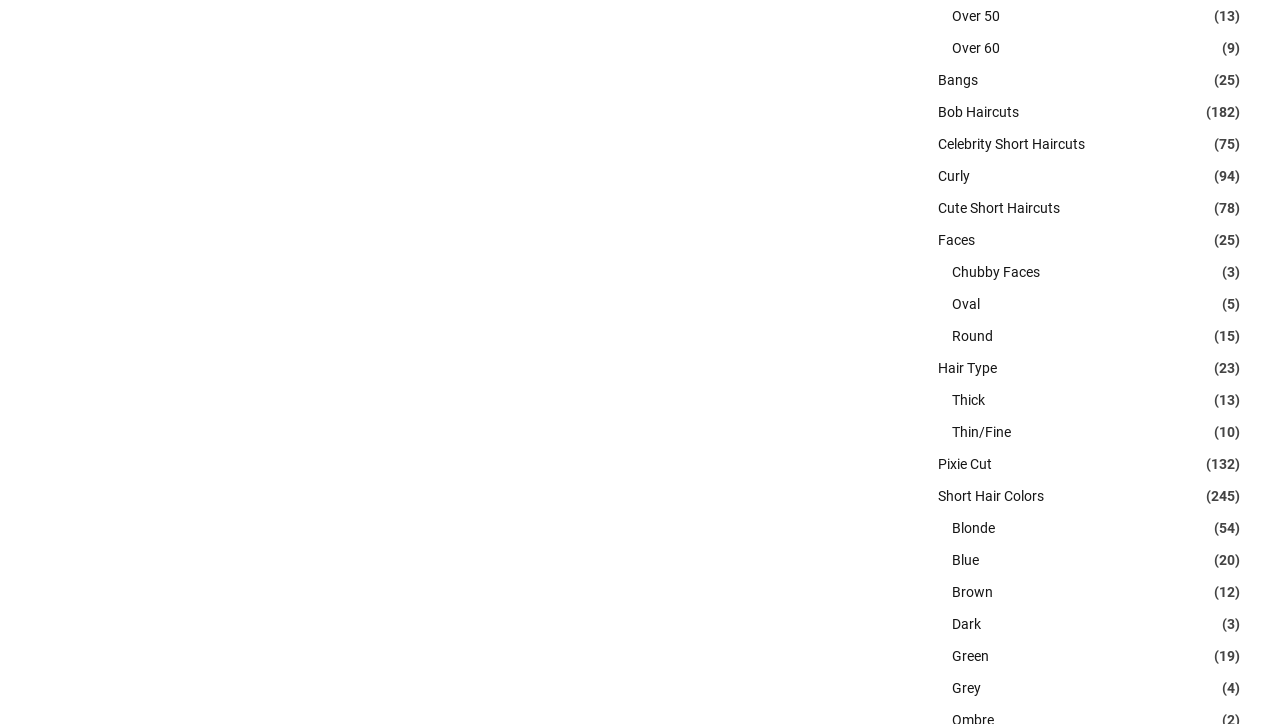Provide a single word or phrase to answer the given question: 
What is the most popular hair color?

Blonde